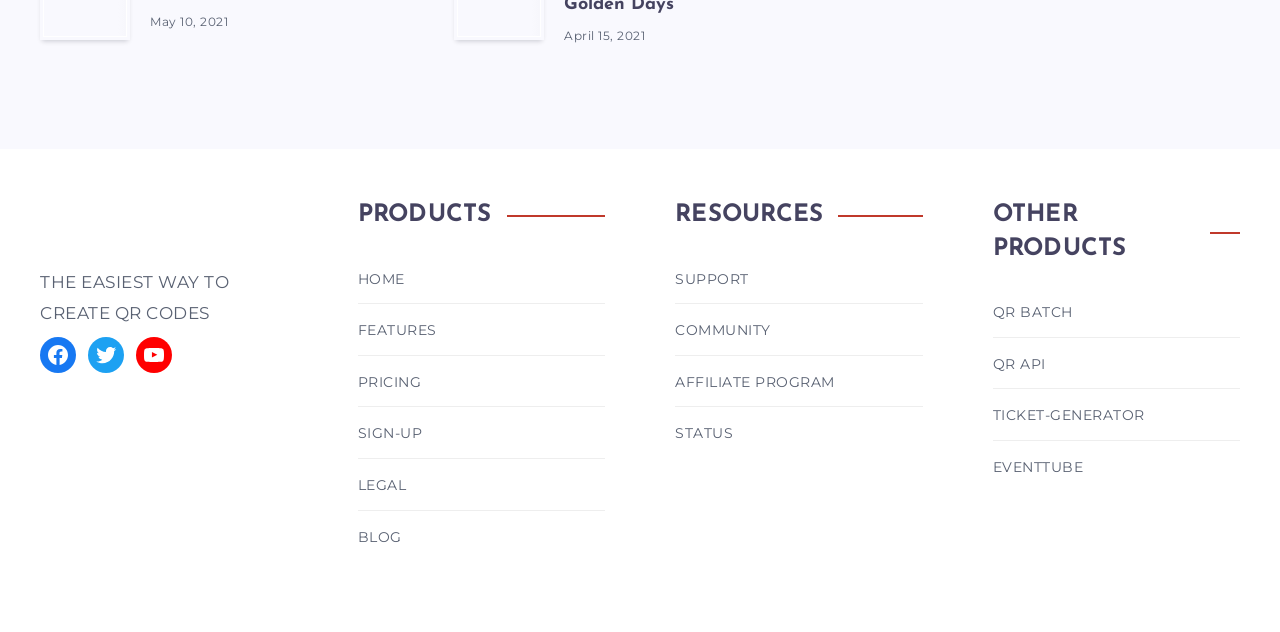Please give a succinct answer using a single word or phrase:
How many social media links are there?

3